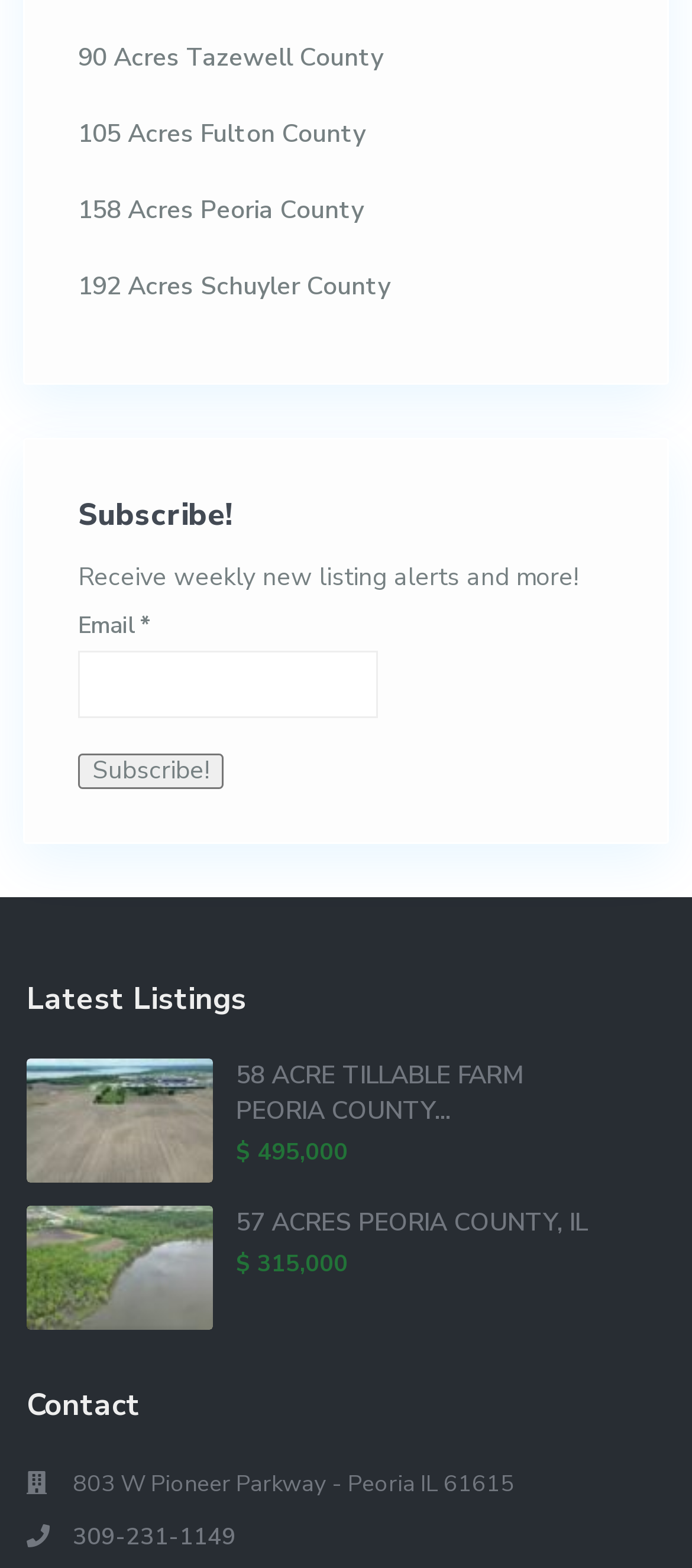Kindly determine the bounding box coordinates for the area that needs to be clicked to execute this instruction: "Enter email address".

[0.113, 0.415, 0.546, 0.457]